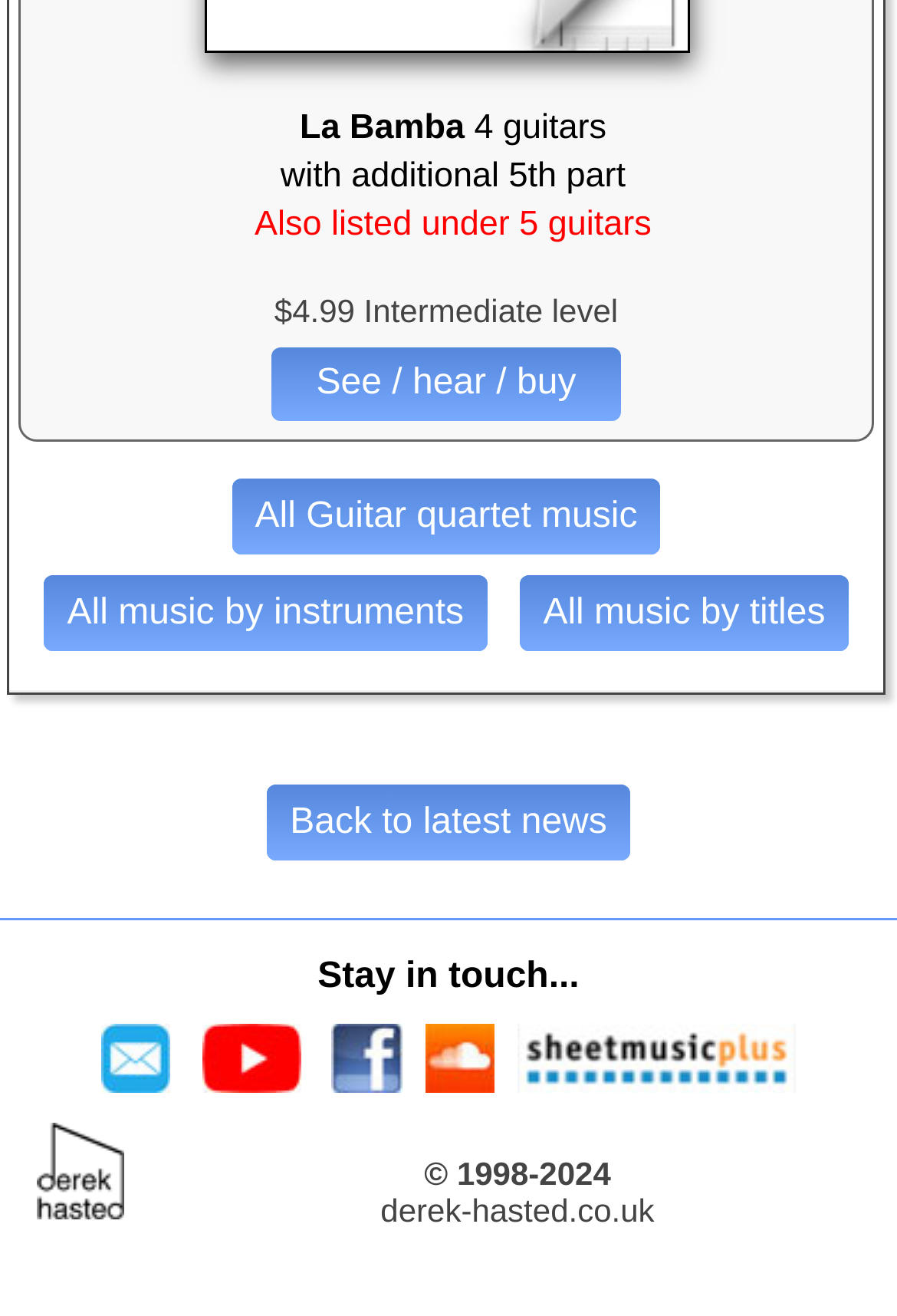Provide a thorough and detailed response to the question by examining the image: 
What is the level of La Bamba 4 guitars?

The level of La Bamba 4 guitars can be found in the StaticText element with the text '$4.99 Intermediate level' which is located below the heading 'La Bamba 4 guitars with additional 5th part Also listed under 5 guitars'.